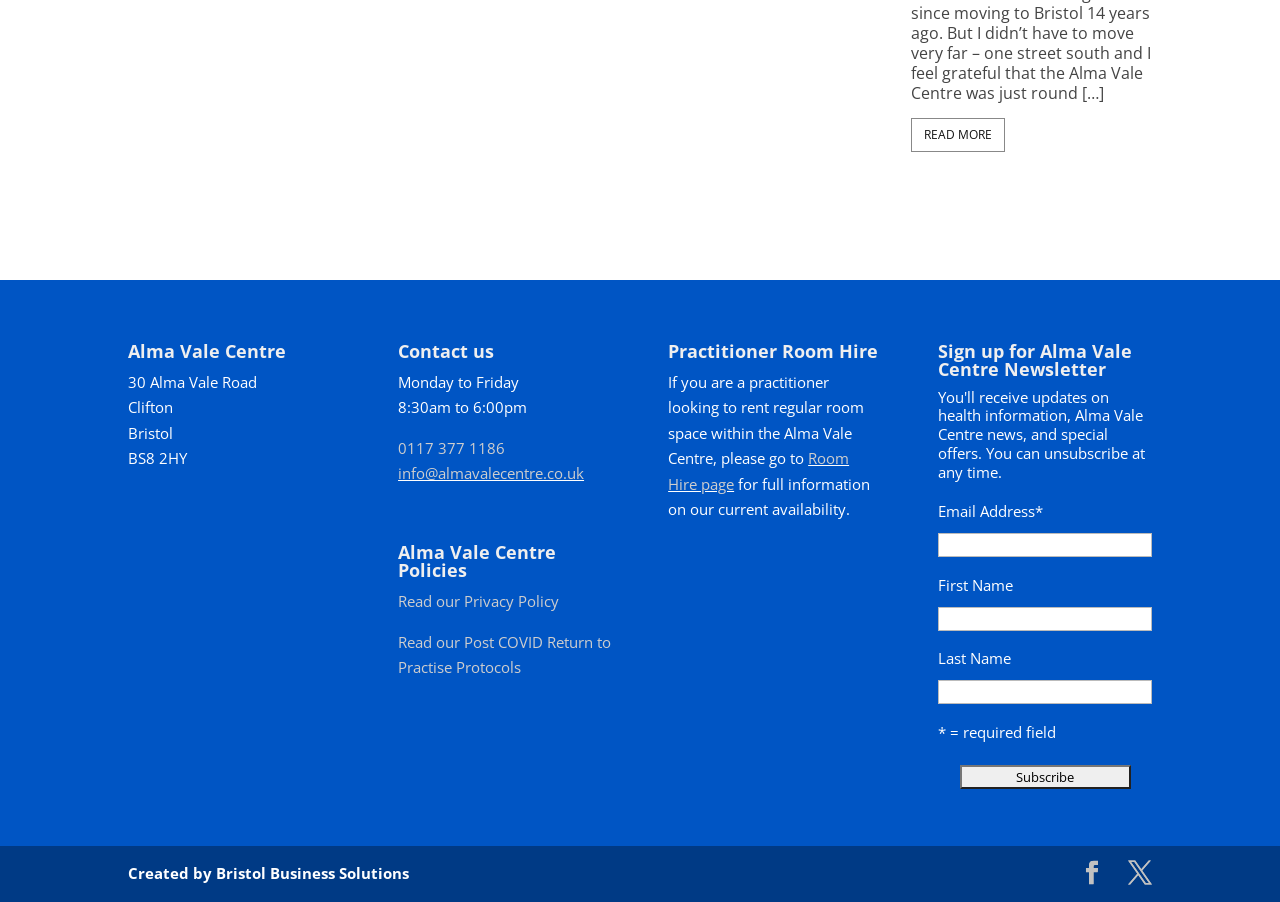Answer the question below with a single word or a brief phrase: 
How can I sign up for the Alma Vale Centre newsletter?

Fill out the form with email address, first name, and last name